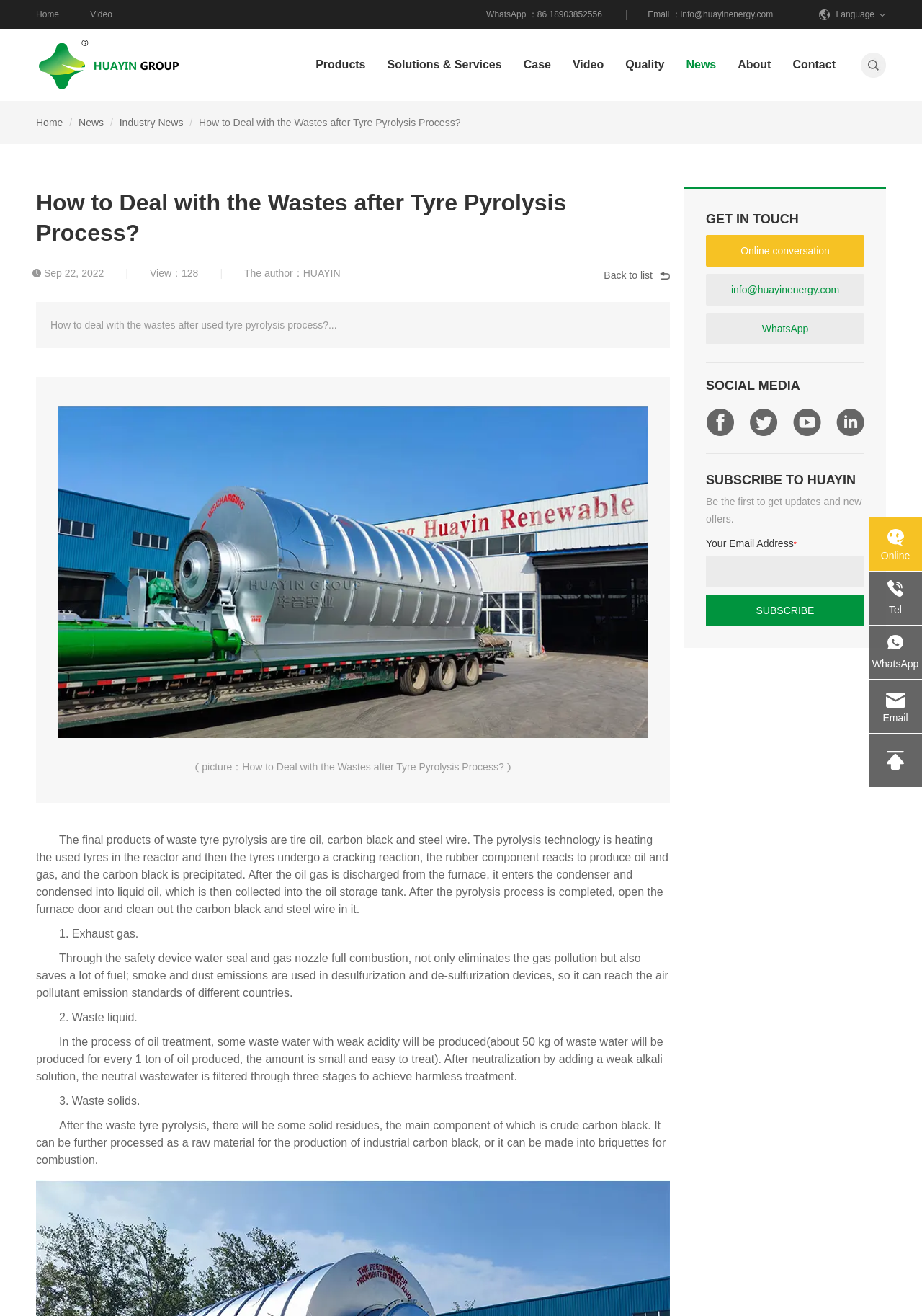Please find the bounding box coordinates of the section that needs to be clicked to achieve this instruction: "Enter email address in the subscription box".

[0.766, 0.422, 0.938, 0.446]